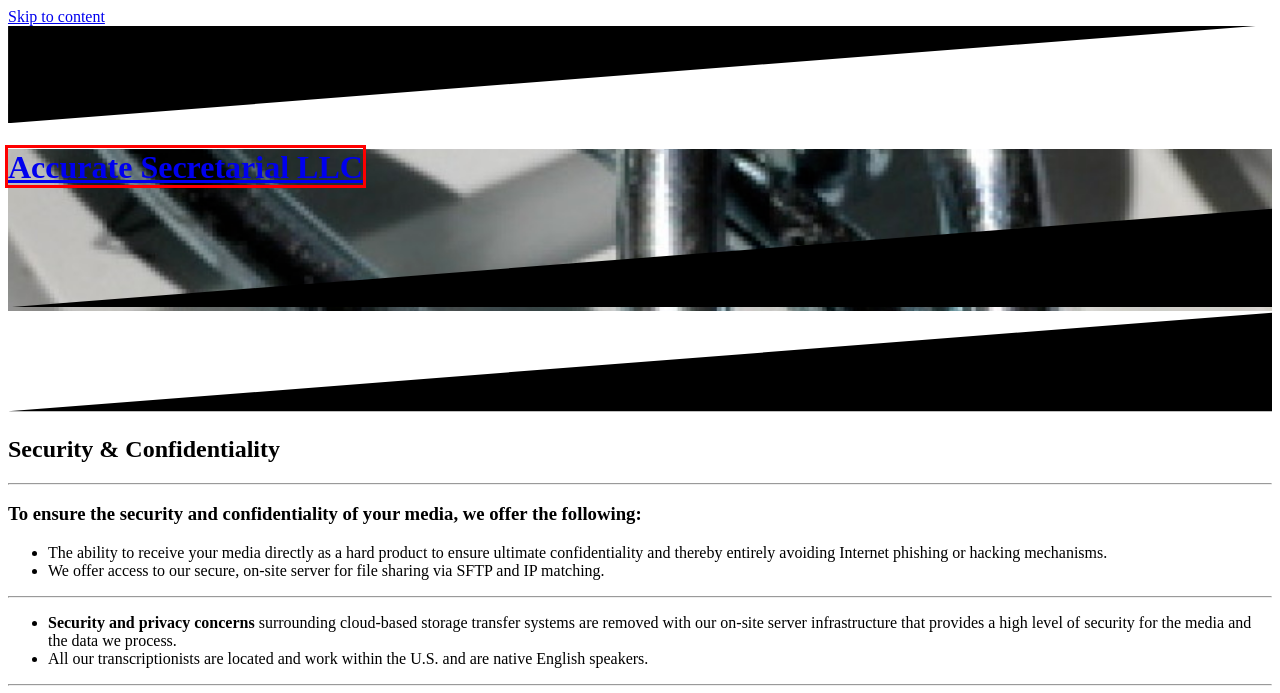You are given a screenshot of a webpage with a red rectangle bounding box around an element. Choose the best webpage description that matches the page after clicking the element in the bounding box. Here are the candidates:
A. Clients & Recommendations – Accurate Secretarial LLC
B. IRB & SOP information – Accurate Secretarial LLC
C. Transcription – Accurate Secretarial LLC
D. Political transcription and captioning for educators – Accurate Secretarial LLC
E. Mom’s Chocolate Chip Cookie Recipe – Accurate Secretarial LLC
F. Oblique Pro: Premium Masonry WordPress Theme
G. Conferencing Resources – Accurate Secretarial LLC
H. Accurate Secretarial LLC

H